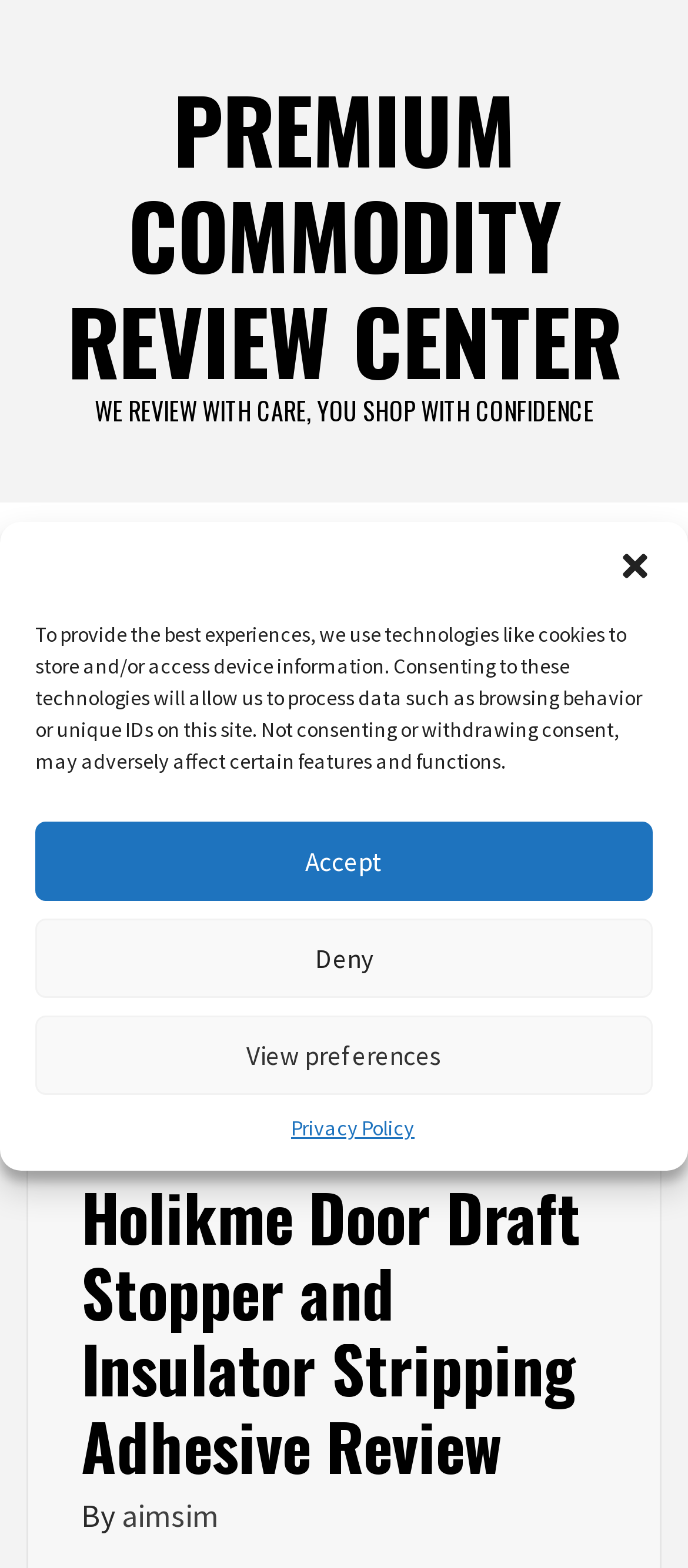Identify the bounding box coordinates of the region that should be clicked to execute the following instruction: "Read the review written by aimsim".

[0.177, 0.953, 0.318, 0.979]